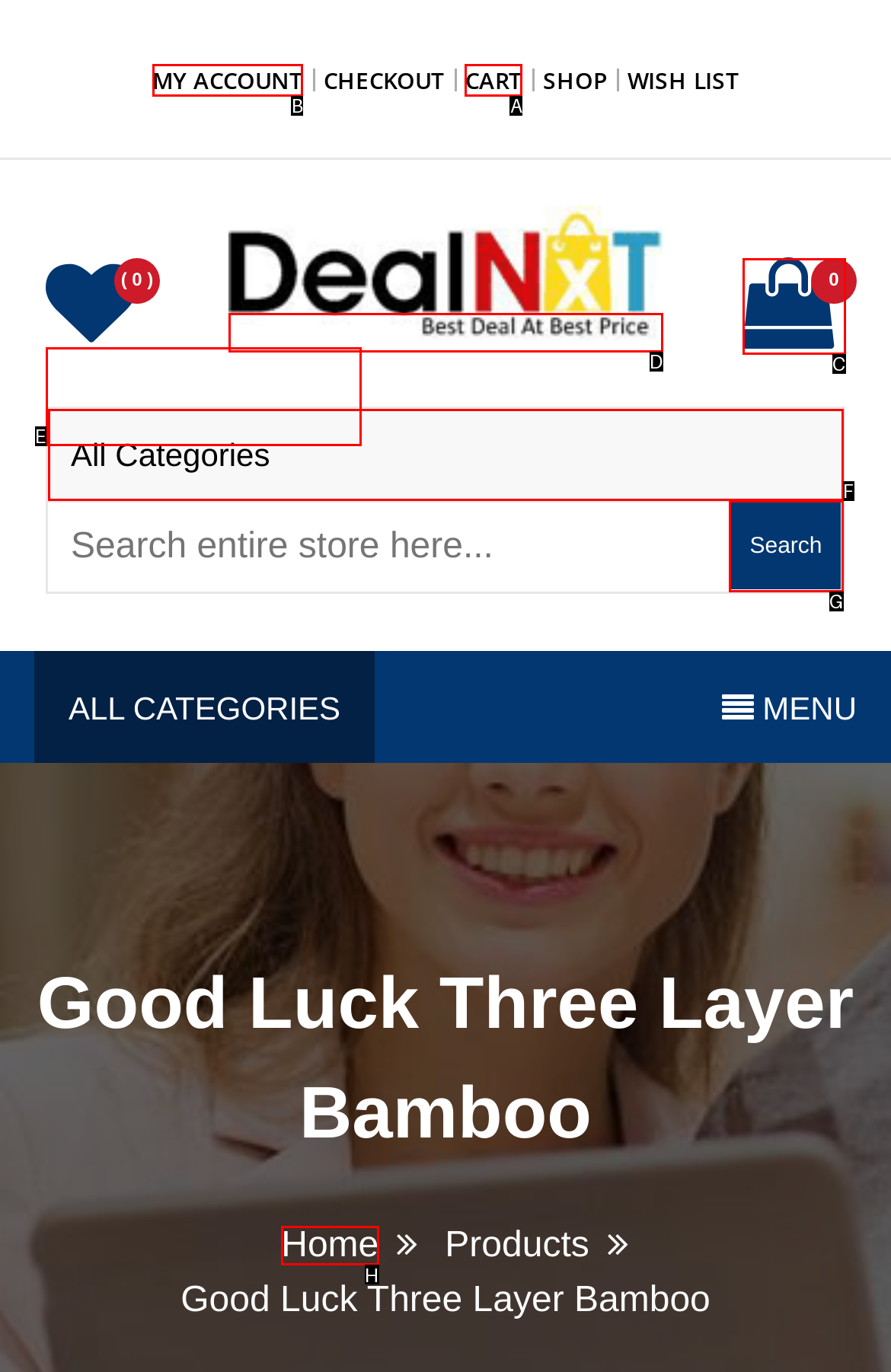What is the letter of the UI element you should click to go to my account? Provide the letter directly.

B